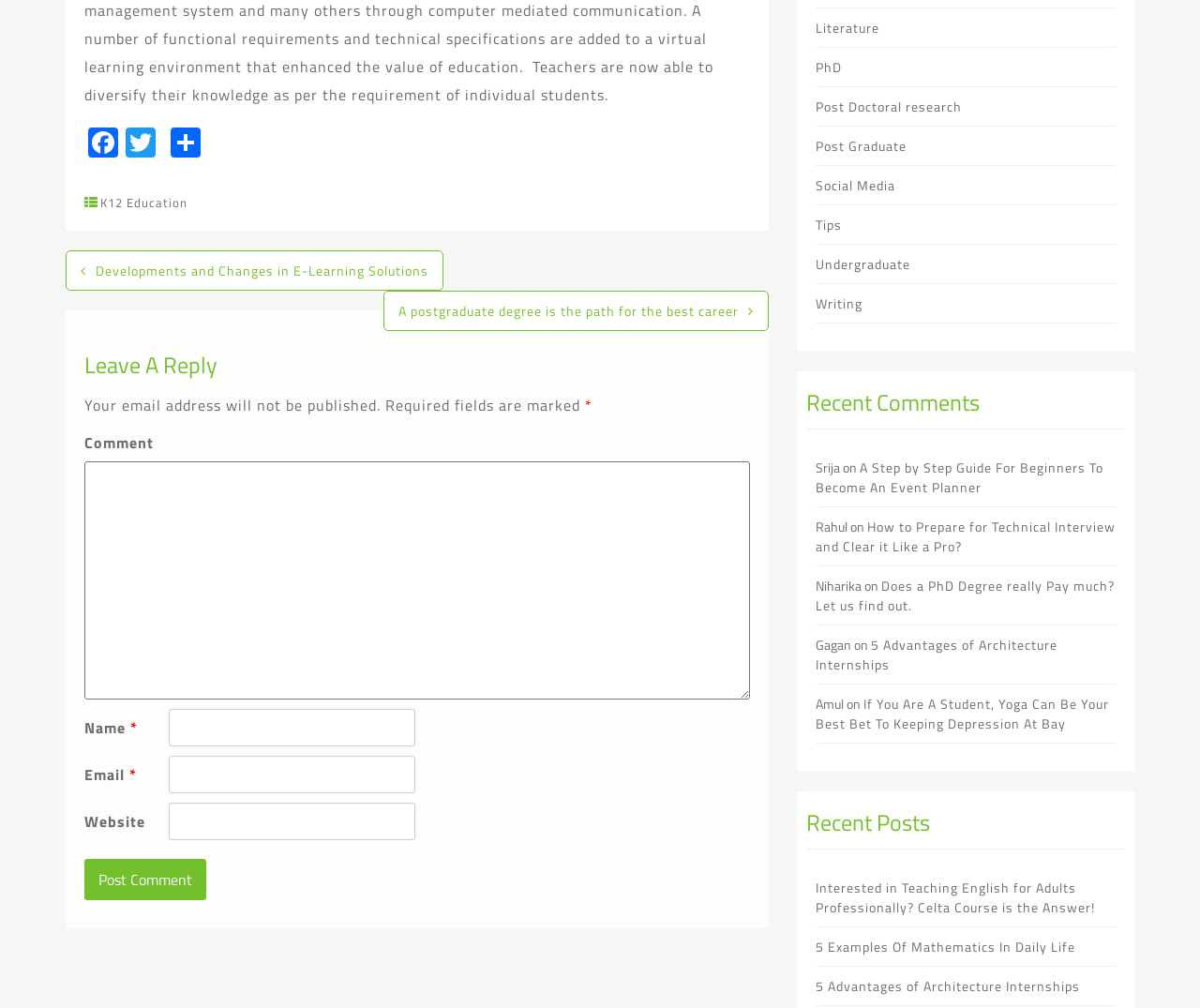Using floating point numbers between 0 and 1, provide the bounding box coordinates in the format (top-left x, top-left y, bottom-right x, bottom-right y). Locate the UI element described here: Post Doctoral research

[0.68, 0.096, 0.802, 0.115]